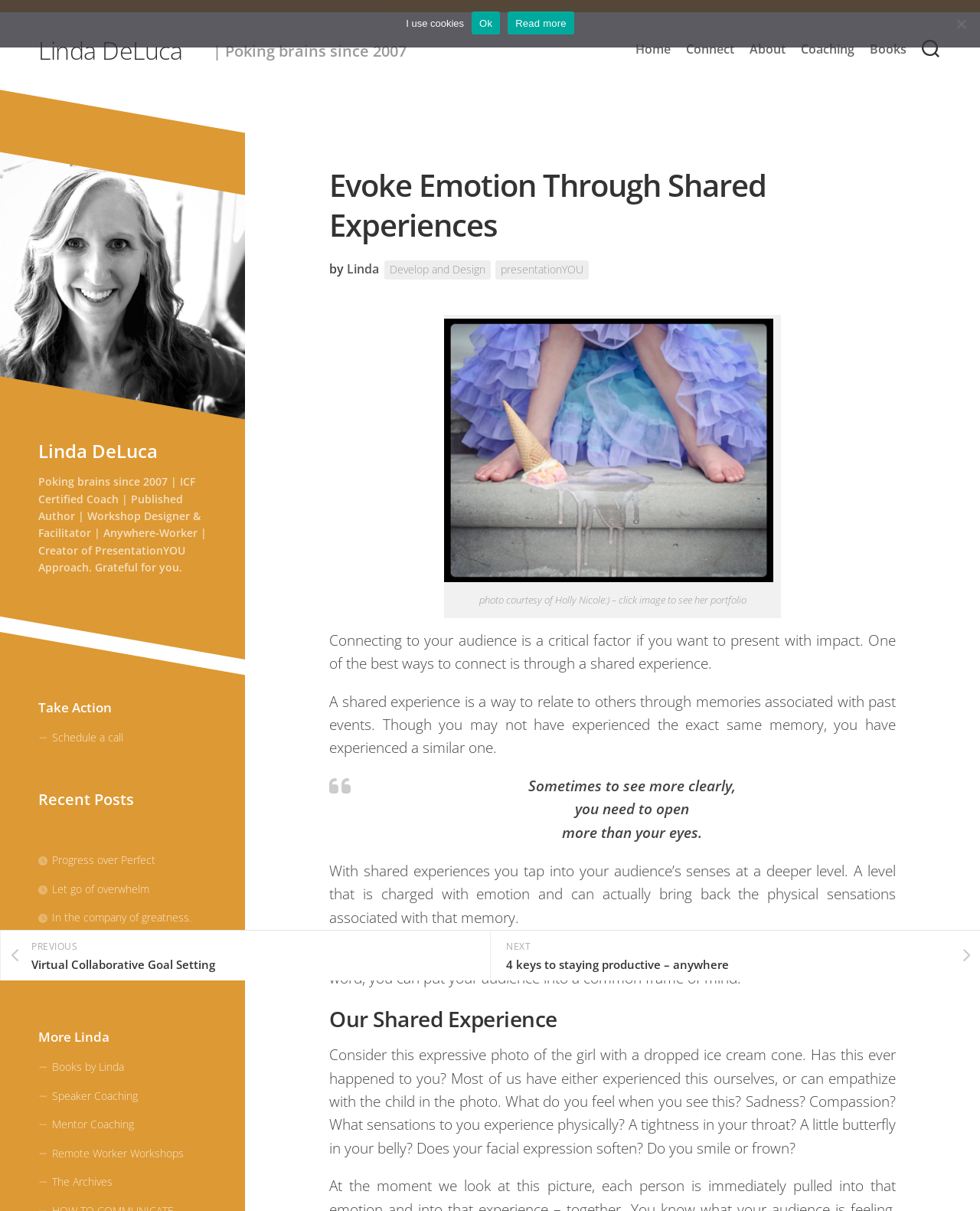Could you find the bounding box coordinates of the clickable area to complete this instruction: "Explore the 'Coaching' section"?

[0.817, 0.034, 0.872, 0.047]